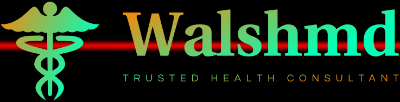Paint a vivid picture of the image with your description.

The image features the logo of Walshmd, a trusted health consultant. The design incorporates a stylized caduceus symbol, which typically represents medical and health services, set against a backdrop with the colors transitioning from green to orange. Below the logo, the words "TRUSTED HEALTH CONSULTANT" are prominently displayed, emphasizing the company's commitment to providing reliable health advice and consultancy services. Overall, the logo conveys a professional and trustworthy image, aligning with the brand's dedication to health and wellness support.